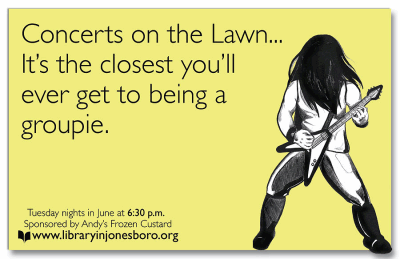What is the day and time of the concerts?
Using the information presented in the image, please offer a detailed response to the question.

The poster specifies that the concerts take place on Tuesday nights in June at 6:30 p.m., which suggests a regular schedule for the event.